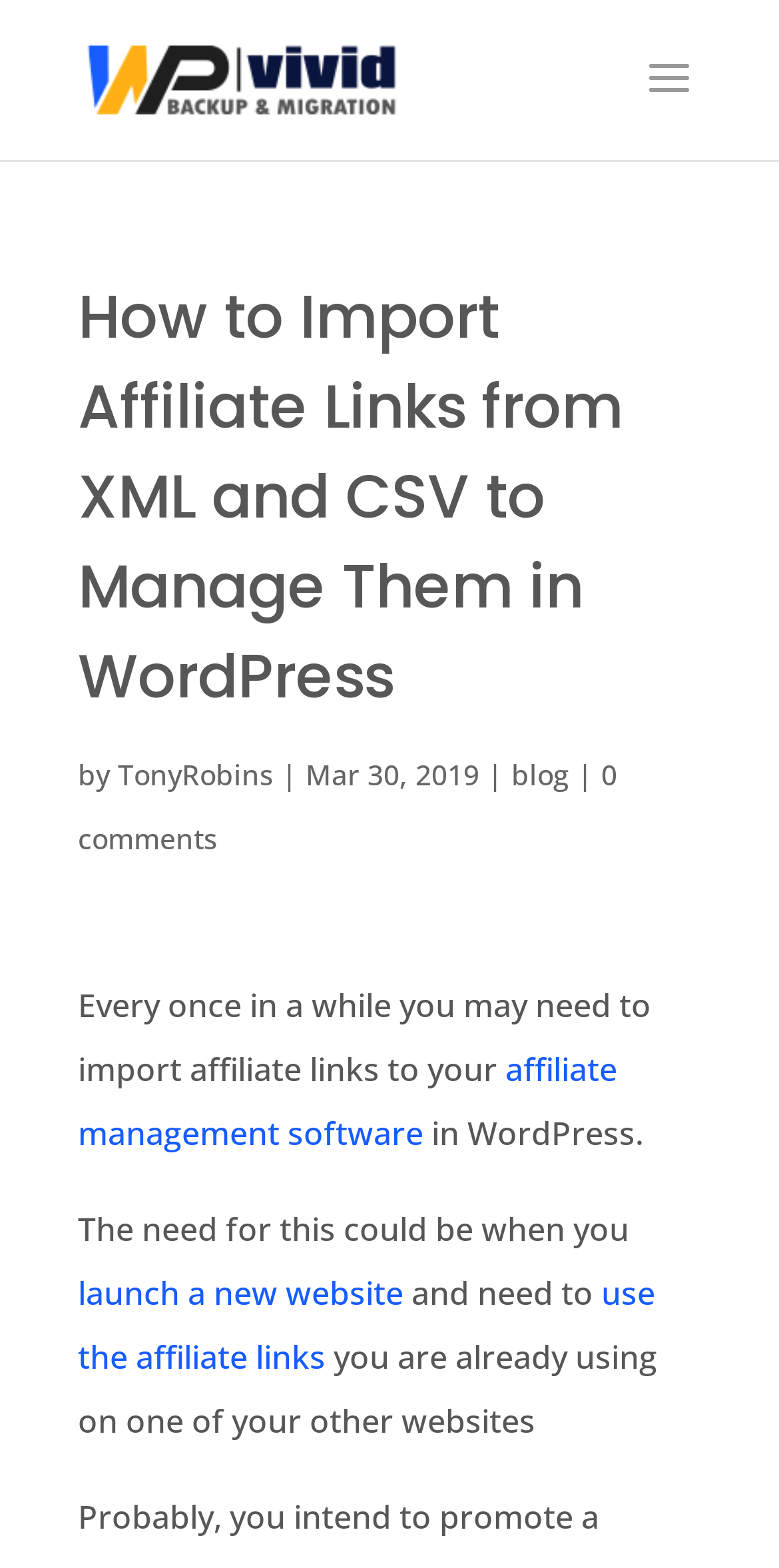Please look at the image and answer the question with a detailed explanation: What is the purpose of importing affiliate links?

The purpose of importing affiliate links is mentioned in the text 'The need for this could be when you launch a new website and need to use the affiliate links you are already using on one of your other websites'.